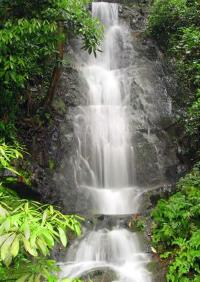Describe all the aspects of the image extensively.

The image depicts a serene waterfall cascading down a rocky slope, surrounded by lush greenery. The water flows smoothly, creating a silky effect as it tumbles over the rocks, blending harmoniously with the vibrant foliage. This tranquil scene evokes a sense of peace and reflection, perfectly complementing the themes of letting go and finding solace in nature, as expressed in the surrounding text. The natural beauty of the landscape invites viewers to contemplate their own journey of healing and emotional release.